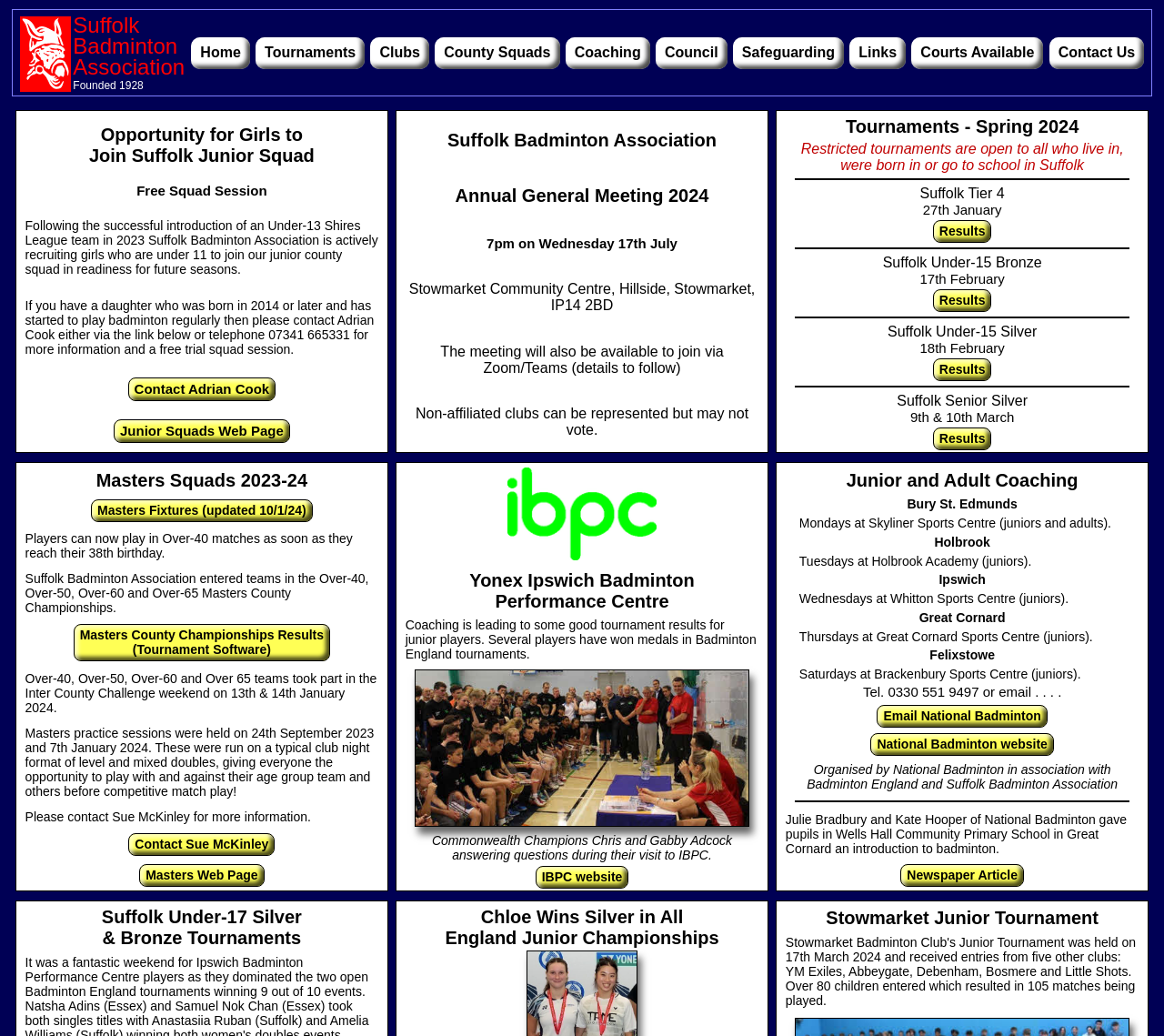Can you specify the bounding box coordinates for the region that should be clicked to fulfill this instruction: "Contact Adrian Cook".

[0.11, 0.364, 0.237, 0.387]